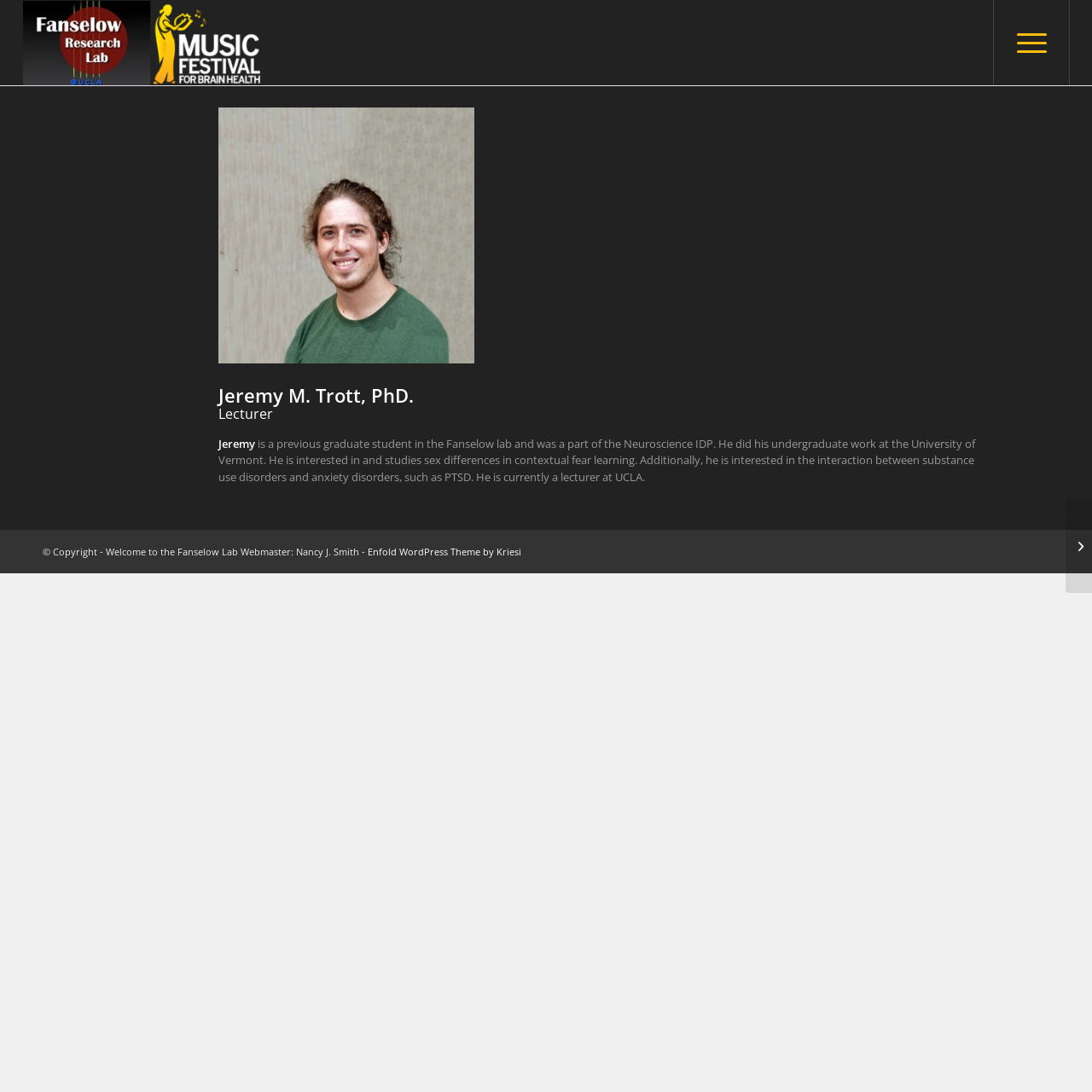What is the topic of Jeremy M. Trott's research?
Use the image to answer the question with a single word or phrase.

Sex differences in contextual fear learning